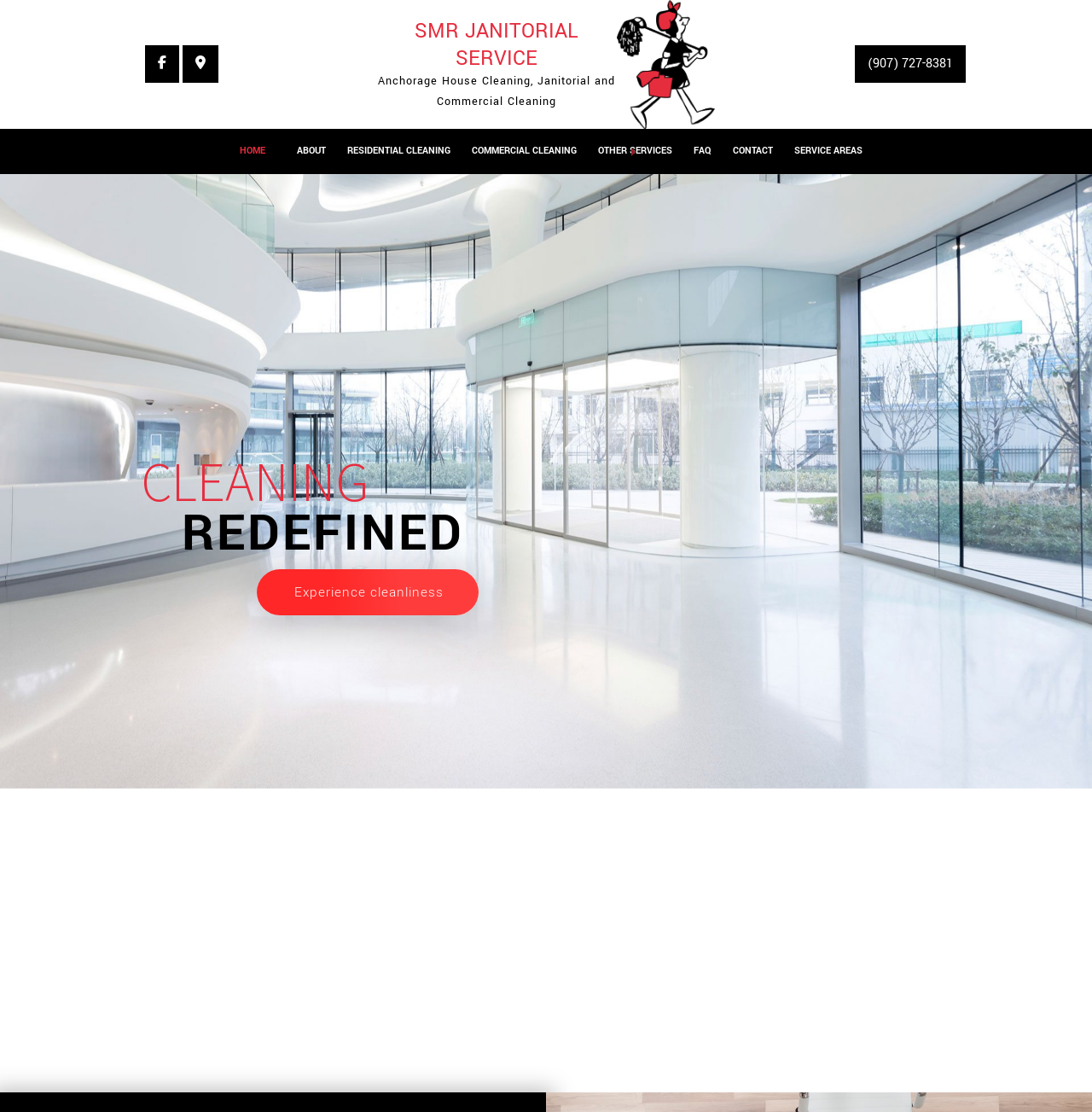What is the phone number of the company?
Your answer should be a single word or phrase derived from the screenshot.

(907) 727-8381